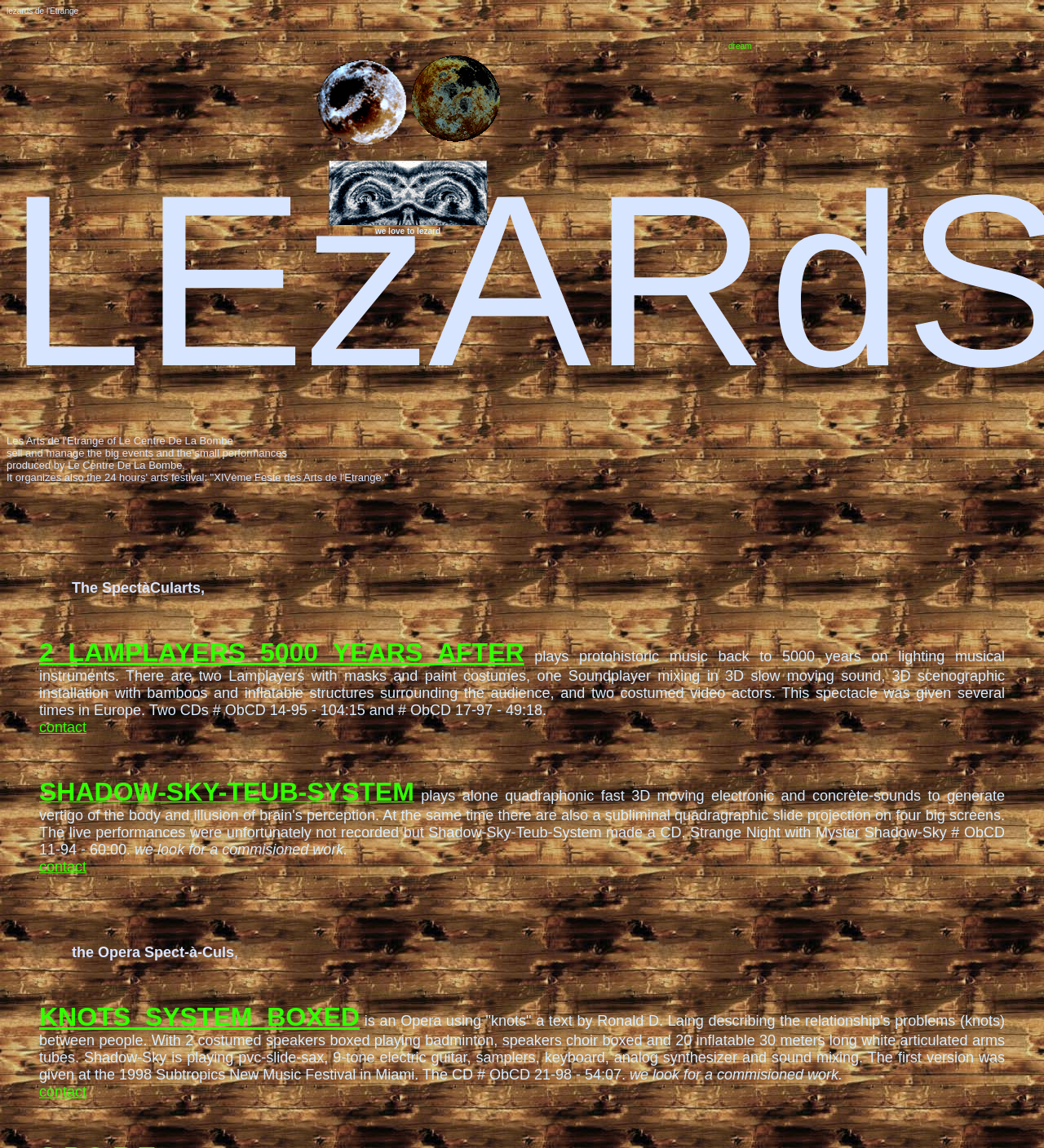Identify the bounding box coordinates of the clickable region necessary to fulfill the following instruction: "visit the '2_LAMPLAYERS_5000_YEARS_AFTER' page". The bounding box coordinates should be four float numbers between 0 and 1, i.e., [left, top, right, bottom].

[0.038, 0.555, 0.502, 0.581]